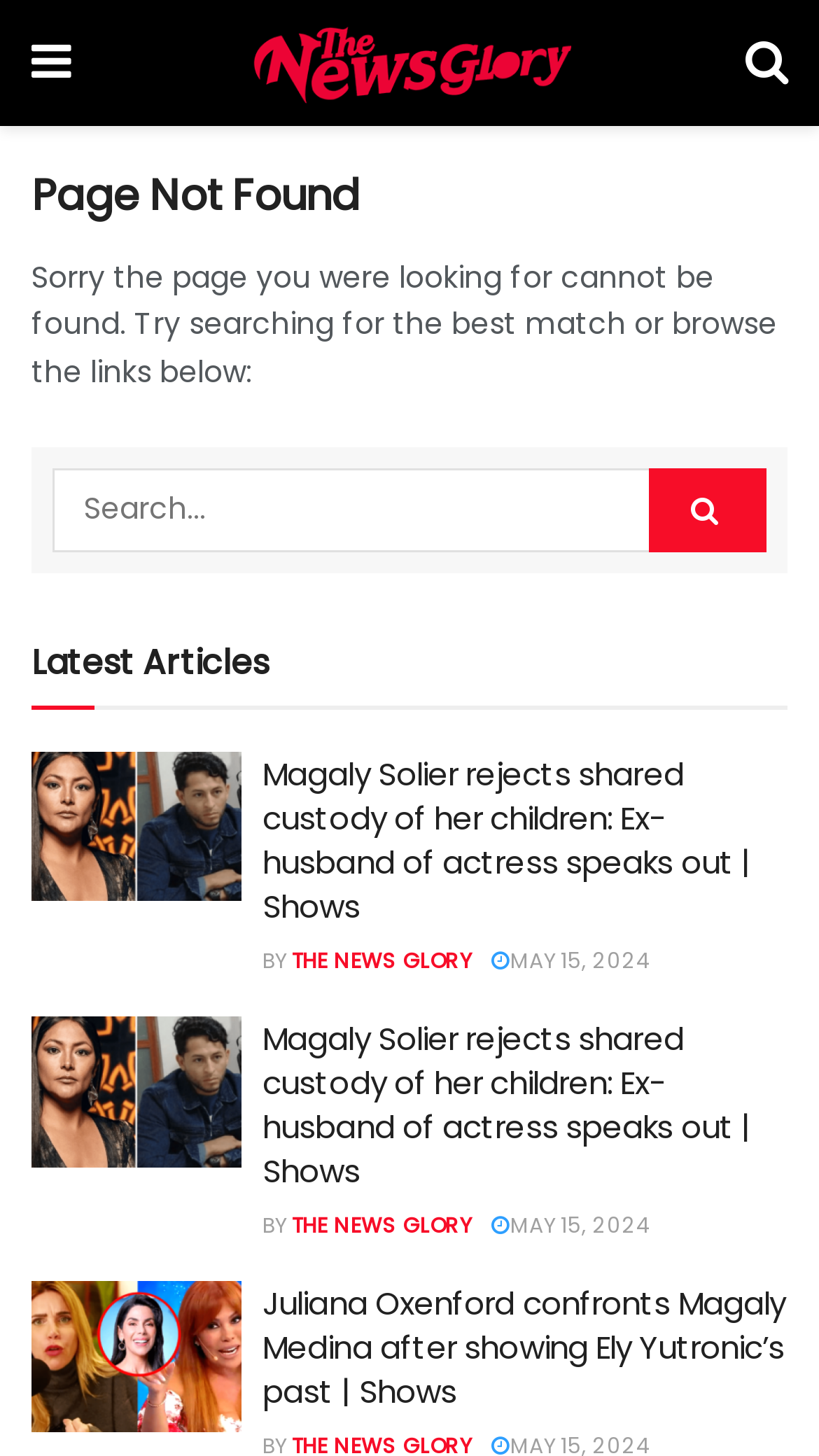Based on the element description: "name="s" placeholder="Search..."", identify the UI element and provide its bounding box coordinates. Use four float numbers between 0 and 1, [left, top, right, bottom].

[0.064, 0.321, 0.936, 0.379]